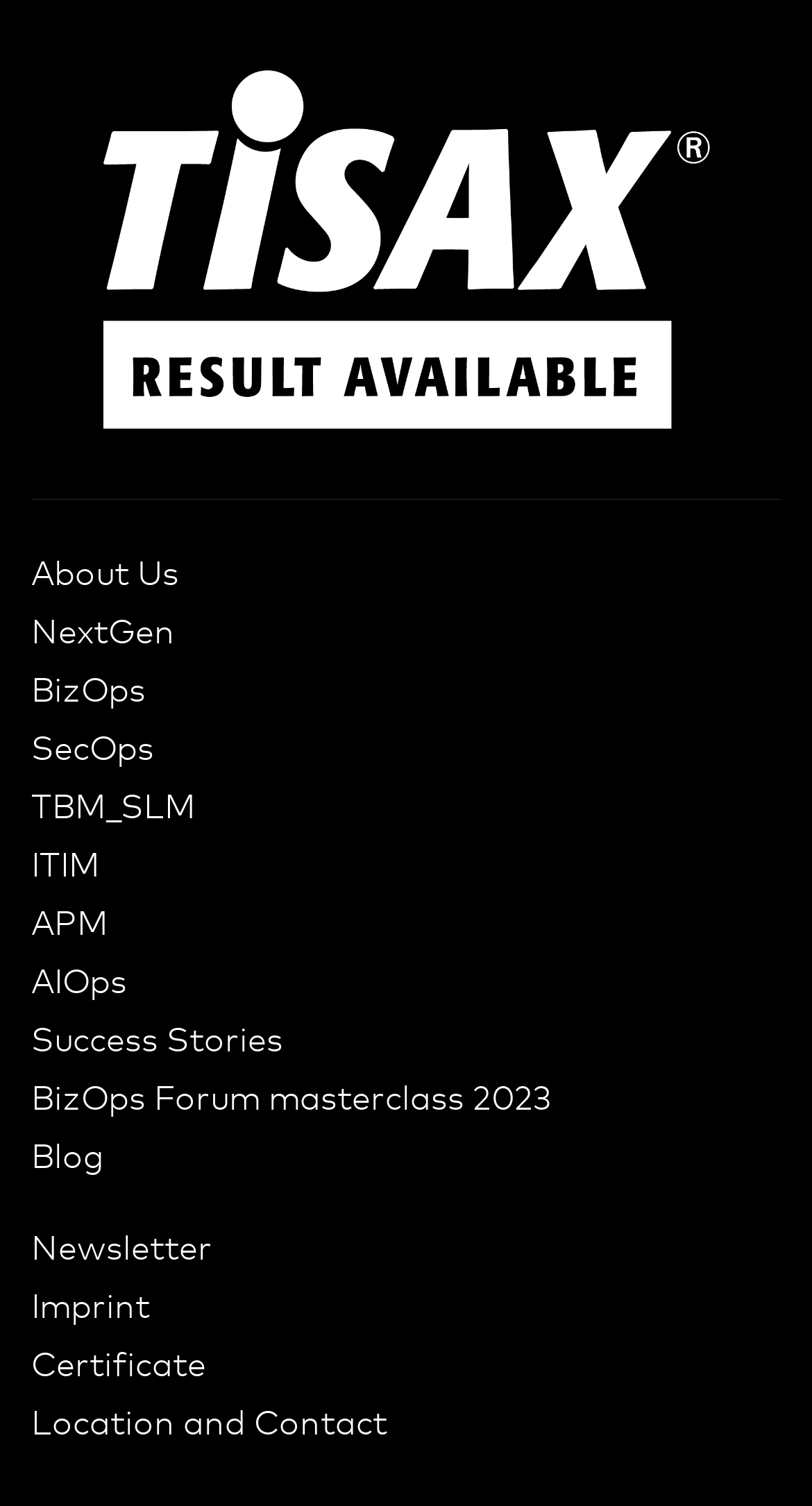Are there any links related to news or articles?
Look at the image and answer the question using a single word or phrase.

Yes